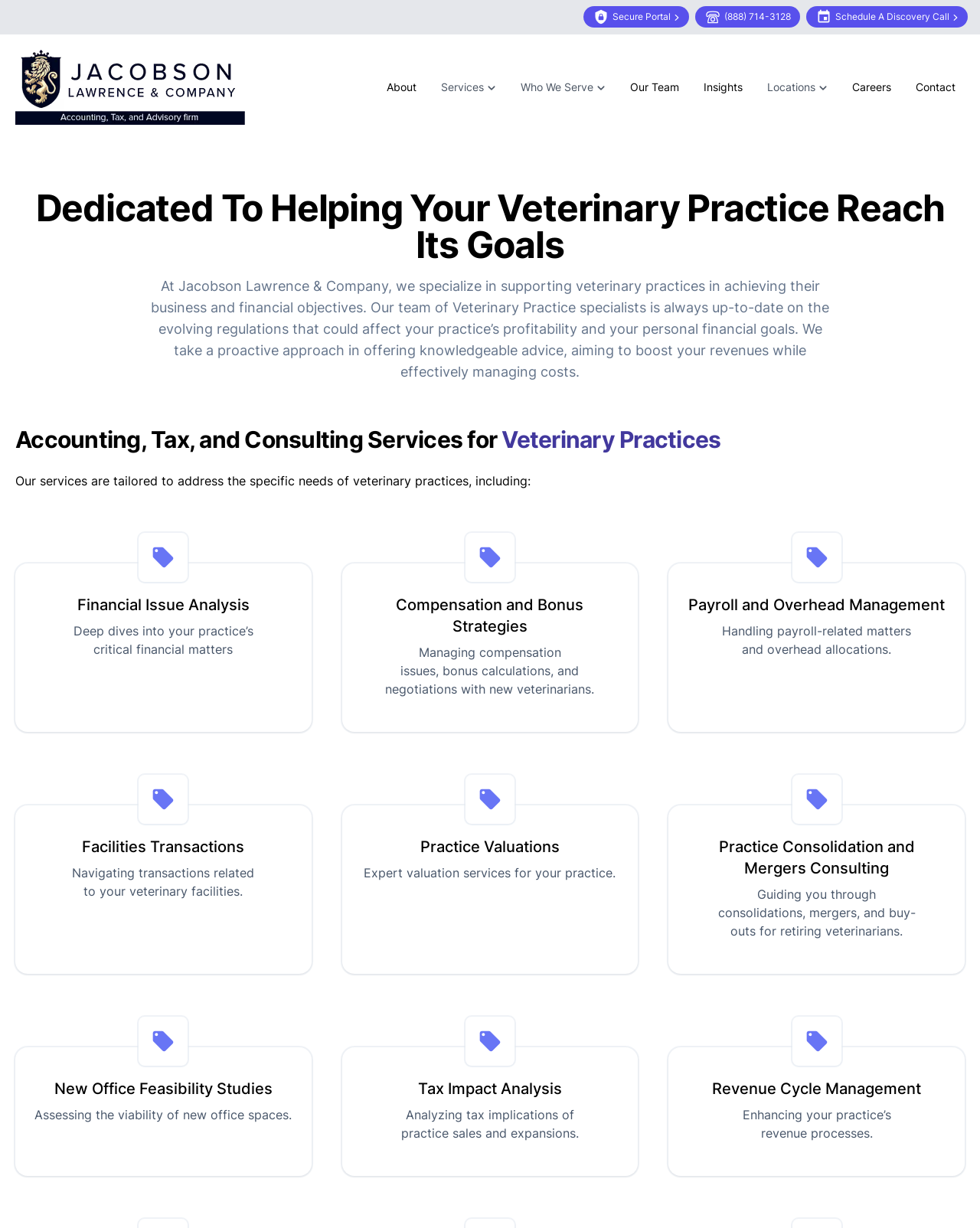Show the bounding box coordinates for the HTML element described as: "Who We Serve".

[0.522, 0.06, 0.627, 0.082]